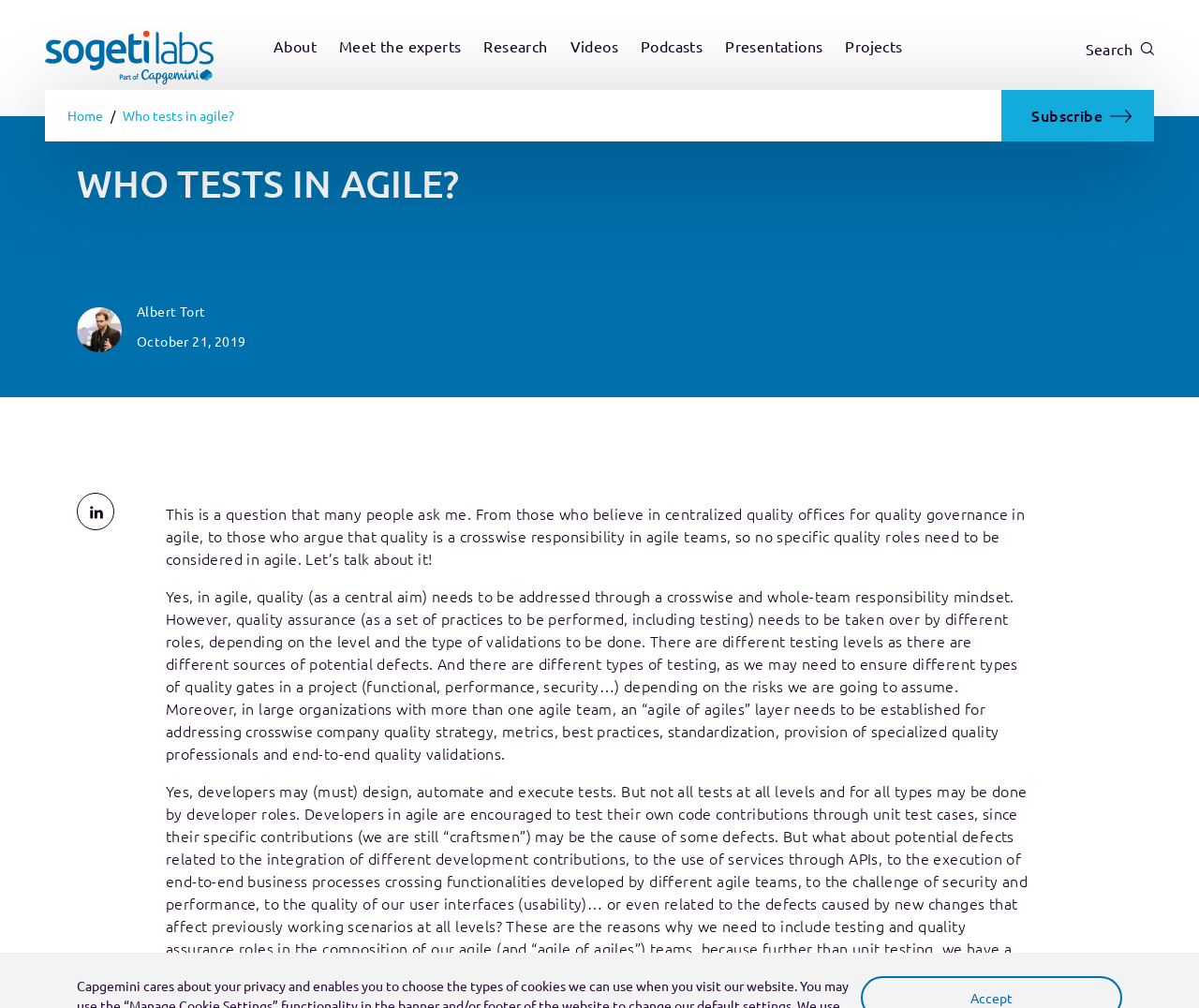What is the purpose of the 'Search' button?
We need a detailed and meticulous answer to the question.

The 'Search' button is located at the top right corner of the webpage, and its purpose is to allow users to search for specific content within the website.